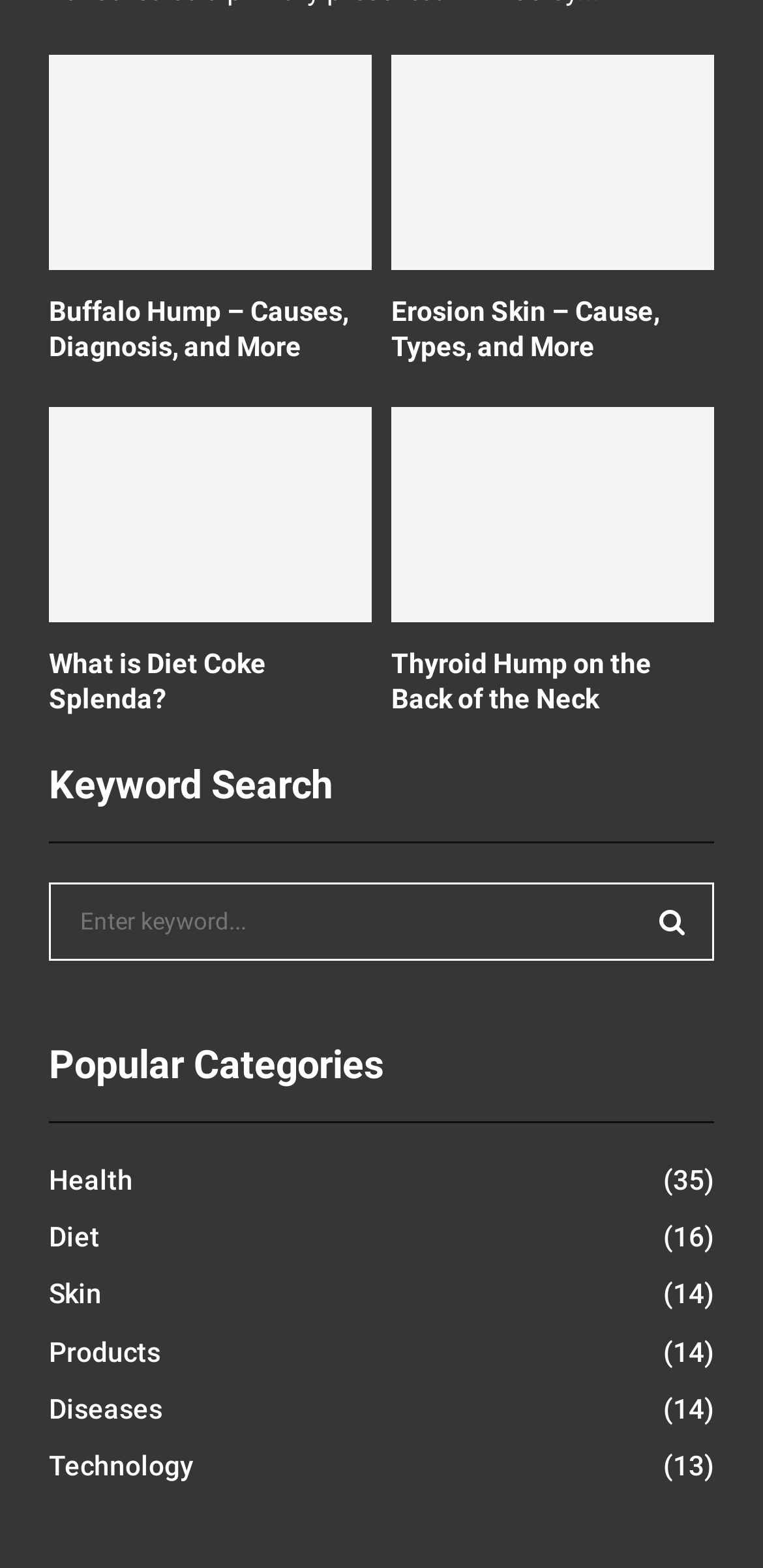How many articles are on the webpage?
Please use the visual content to give a single word or phrase answer.

4